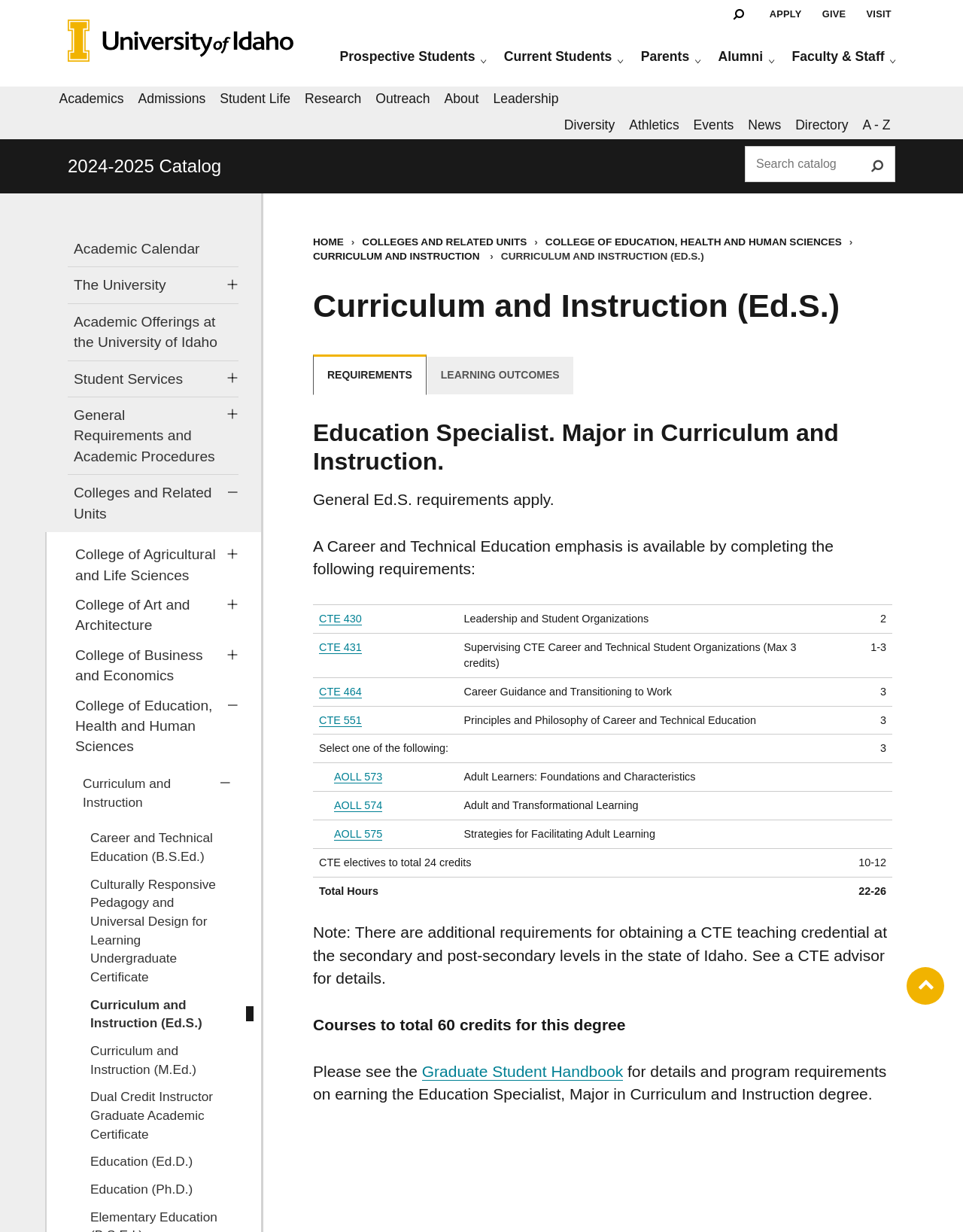Please give the bounding box coordinates of the area that should be clicked to fulfill the following instruction: "Read the article 'A New Shed for Denmark'". The coordinates should be in the format of four float numbers from 0 to 1, i.e., [left, top, right, bottom].

None